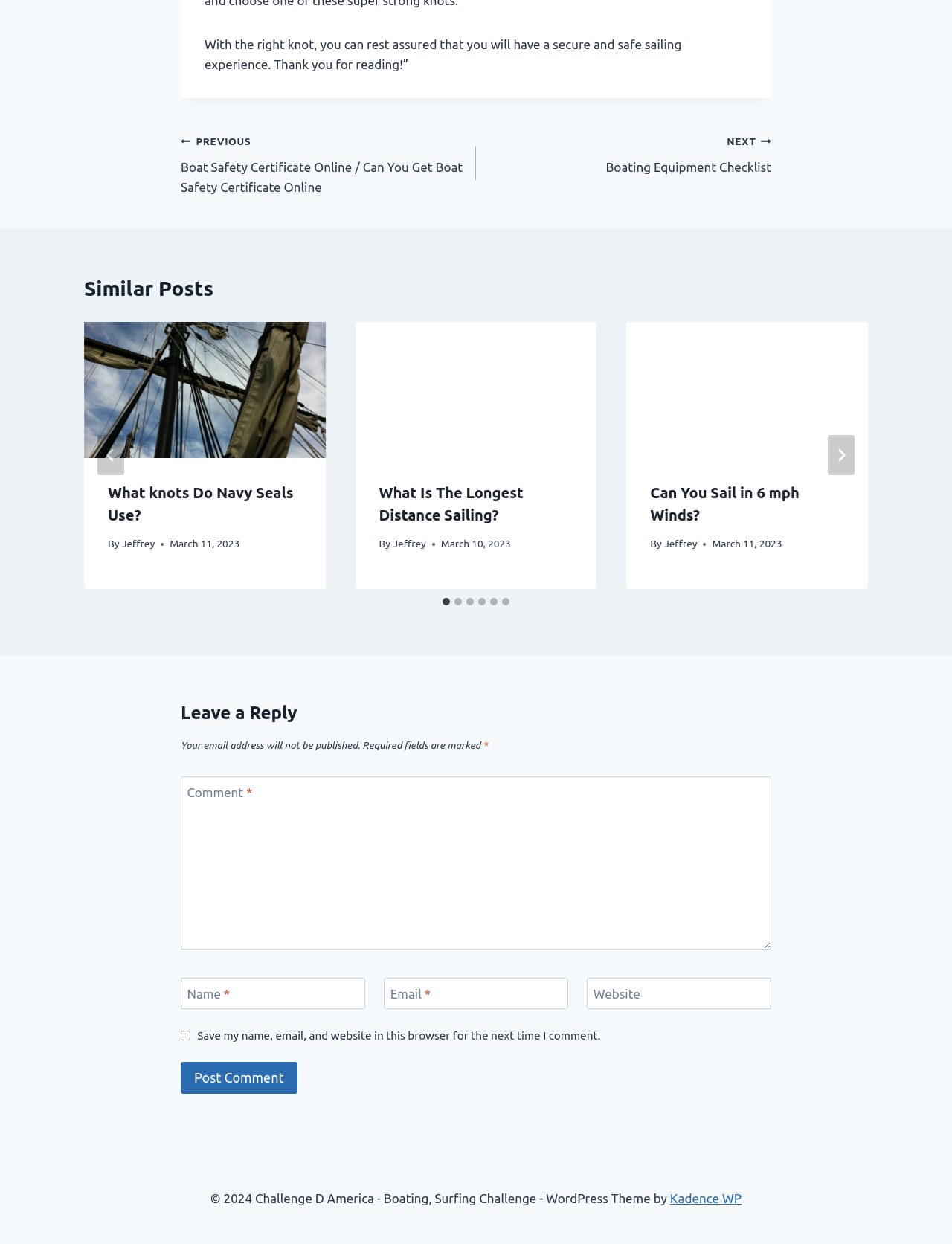Locate the bounding box coordinates of the clickable element to fulfill the following instruction: "Leave a comment". Provide the coordinates as four float numbers between 0 and 1 in the format [left, top, right, bottom].

[0.19, 0.624, 0.81, 0.763]